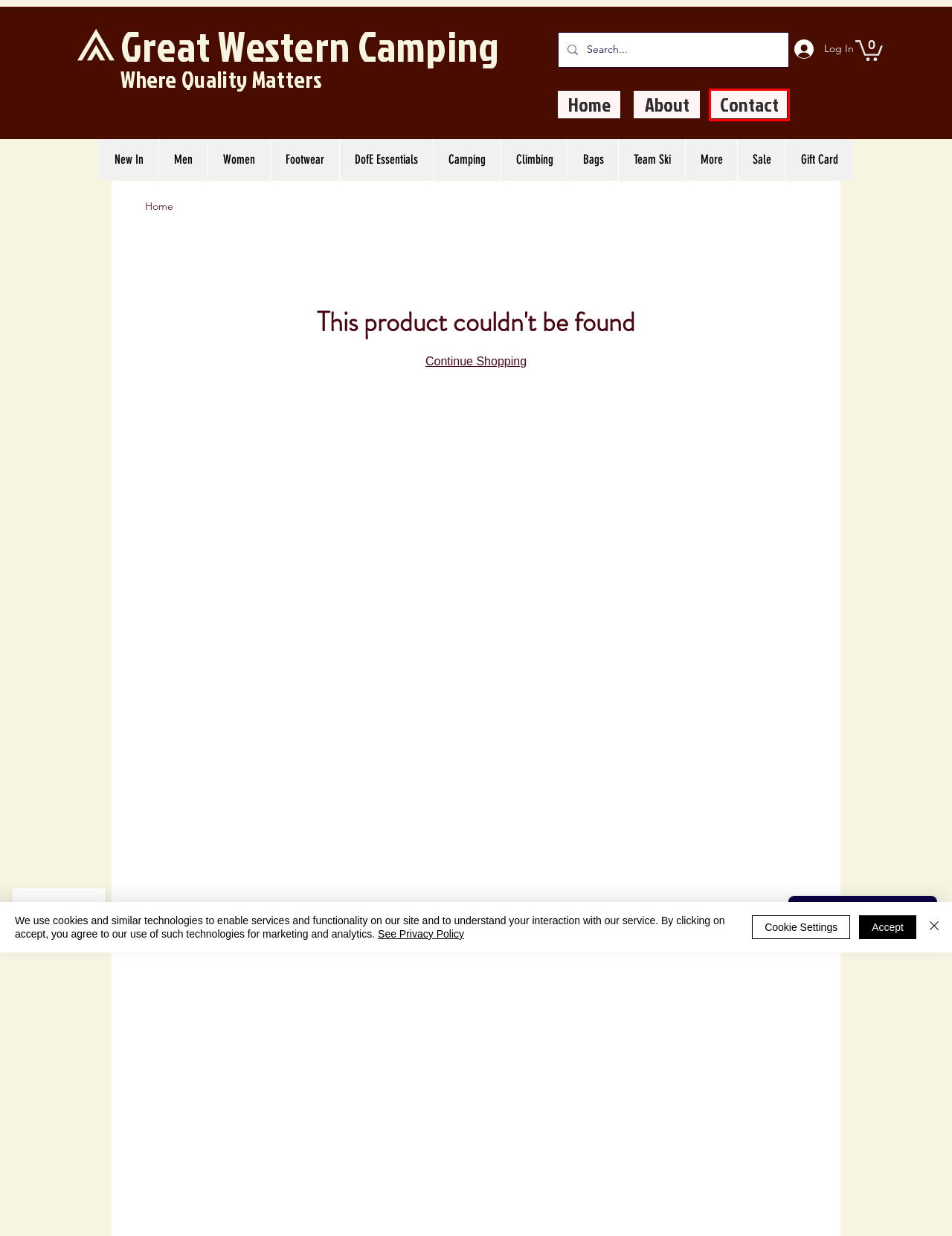Look at the screenshot of a webpage, where a red bounding box highlights an element. Select the best description that matches the new webpage after clicking the highlighted element. Here are the candidates:
A. Footwear | GWC
B. CONTACT | GWC
C. DofE Essentials | GWC
D. FAQ | GWC
E. Team Ski | GWC
F. More | GWC
G. Climbing | GWC
H. GWC | Outdoors | Camping | Ski | Sale

B